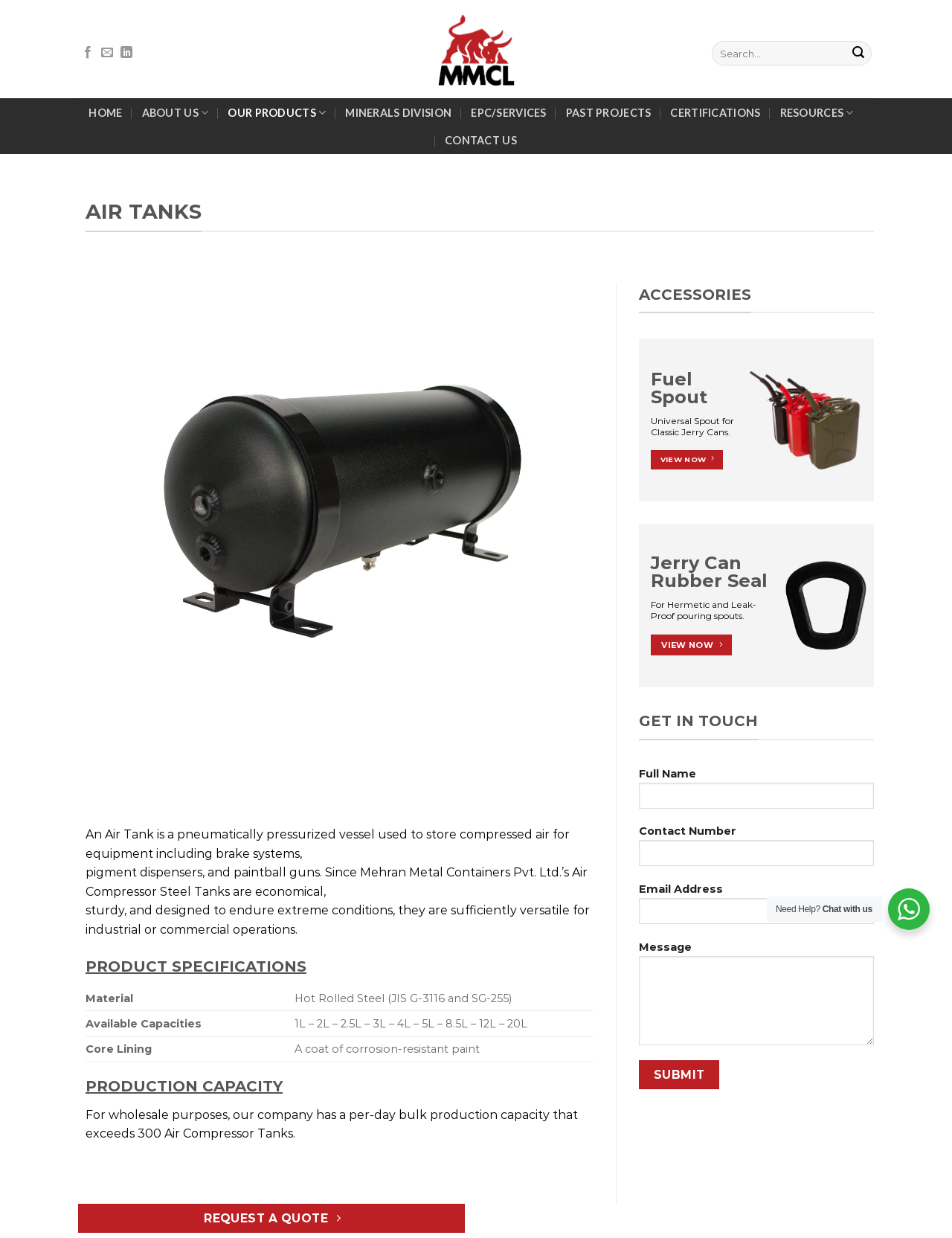Please provide the bounding box coordinates in the format (top-left x, top-left y, bottom-right x, bottom-right y). Remember, all values are floating point numbers between 0 and 1. What is the bounding box coordinate of the region described as: REQUEST A QUOTE

[0.082, 0.972, 0.488, 0.996]